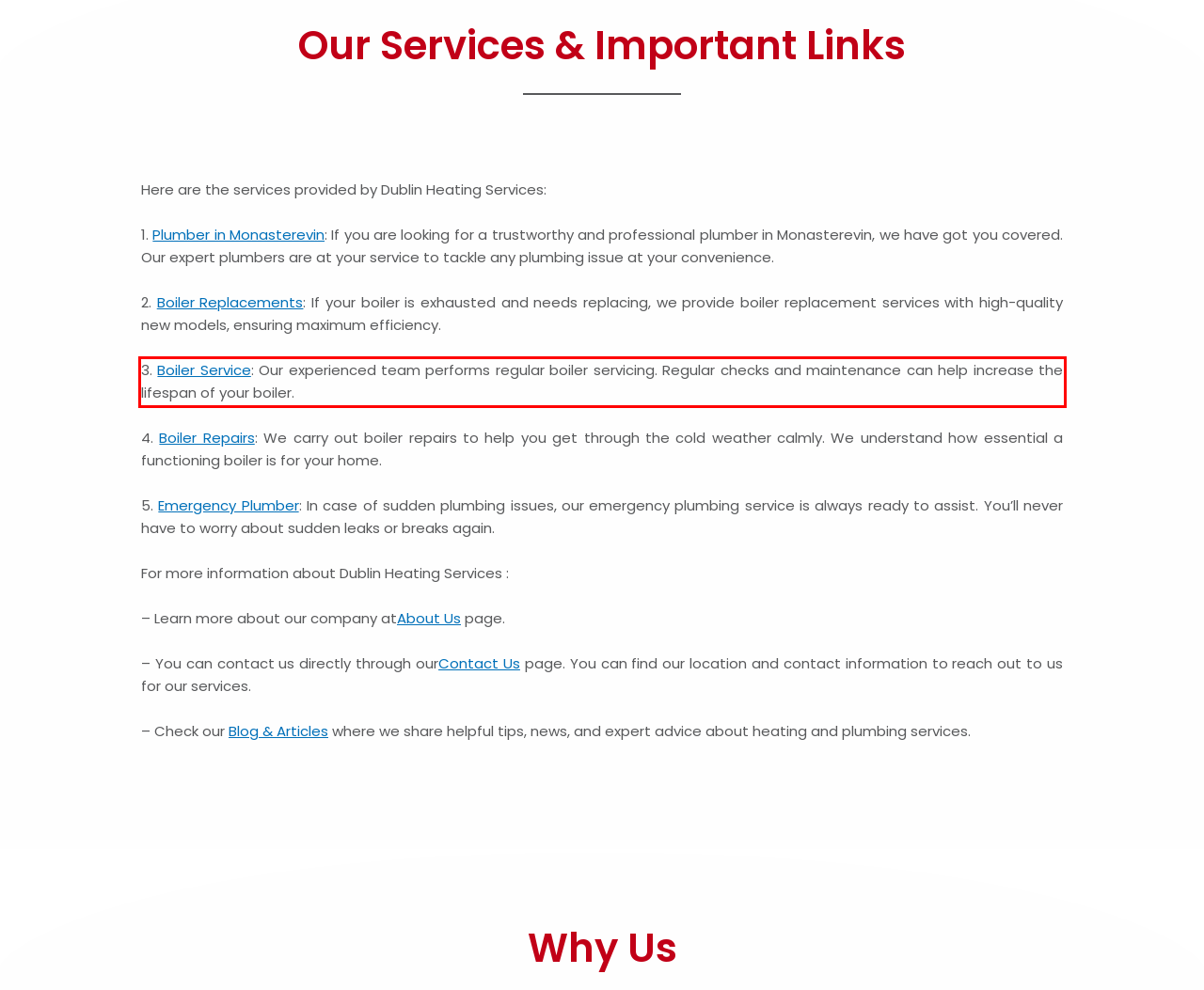Given a webpage screenshot, identify the text inside the red bounding box using OCR and extract it.

3. Boiler Service: Our experienced team performs regular boiler servicing. Regular checks and maintenance can help increase the lifespan of your boiler.